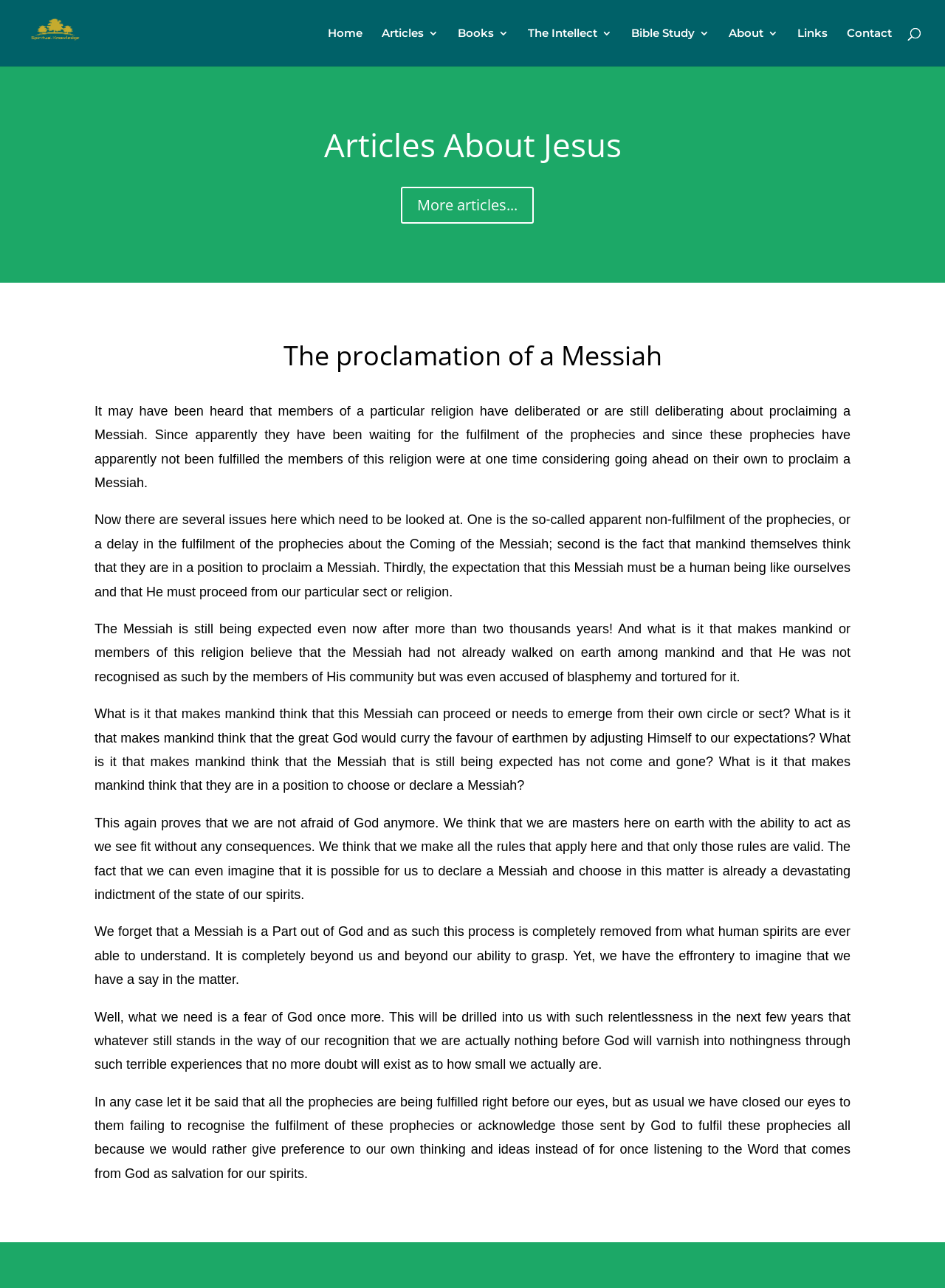What is the first sentence of the main text?
Examine the screenshot and reply with a single word or phrase.

It may have been heard that members of a particular religion have deliberated or are still deliberating about proclaiming a Messiah.